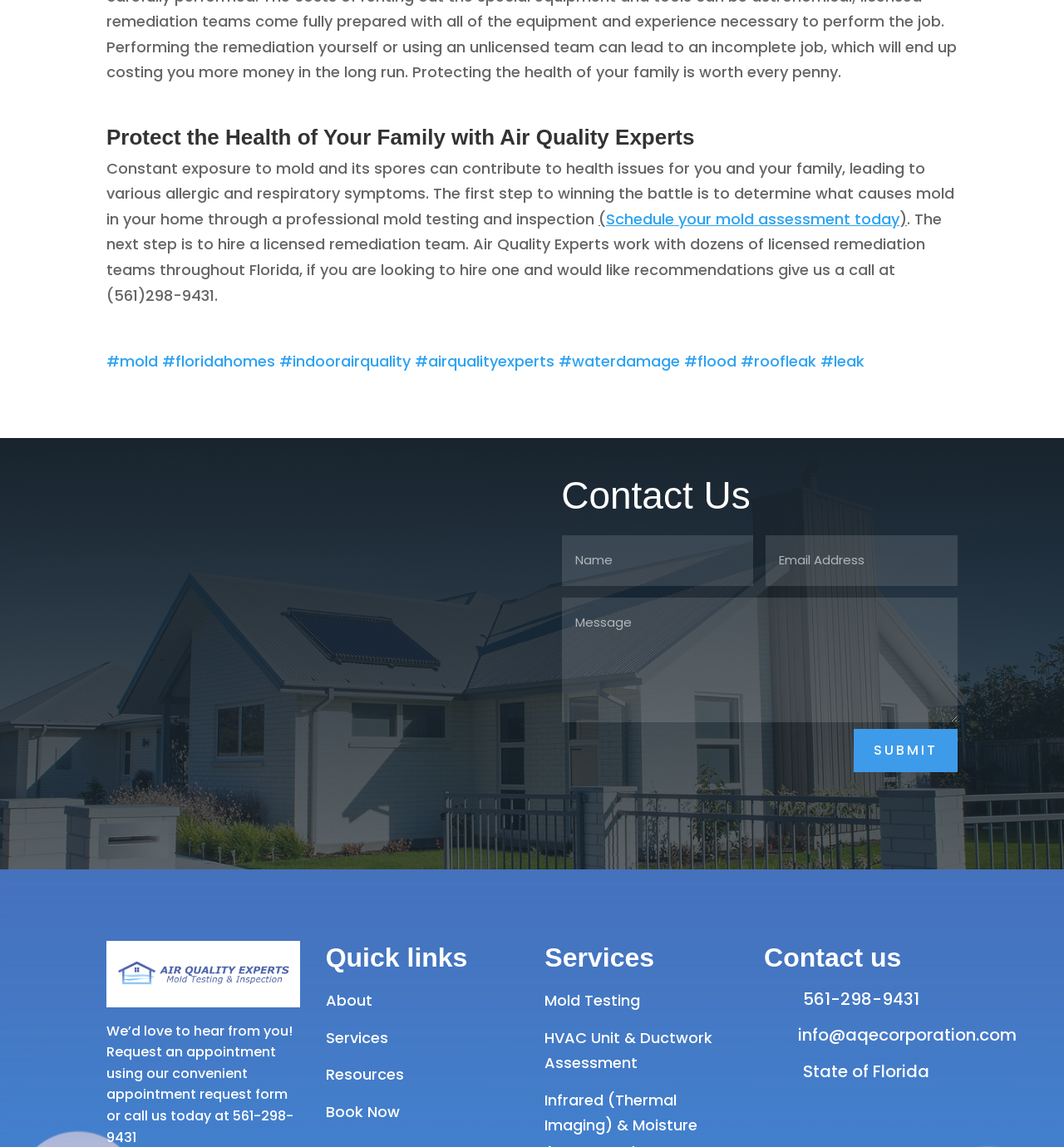Can you give a detailed response to the following question using the information from the image? What is the main topic of this webpage?

Based on the heading 'Protect the Health of Your Family with Air Quality Experts' and the content of the webpage, it is clear that the main topic of this webpage is related to Air Quality Experts and their services.